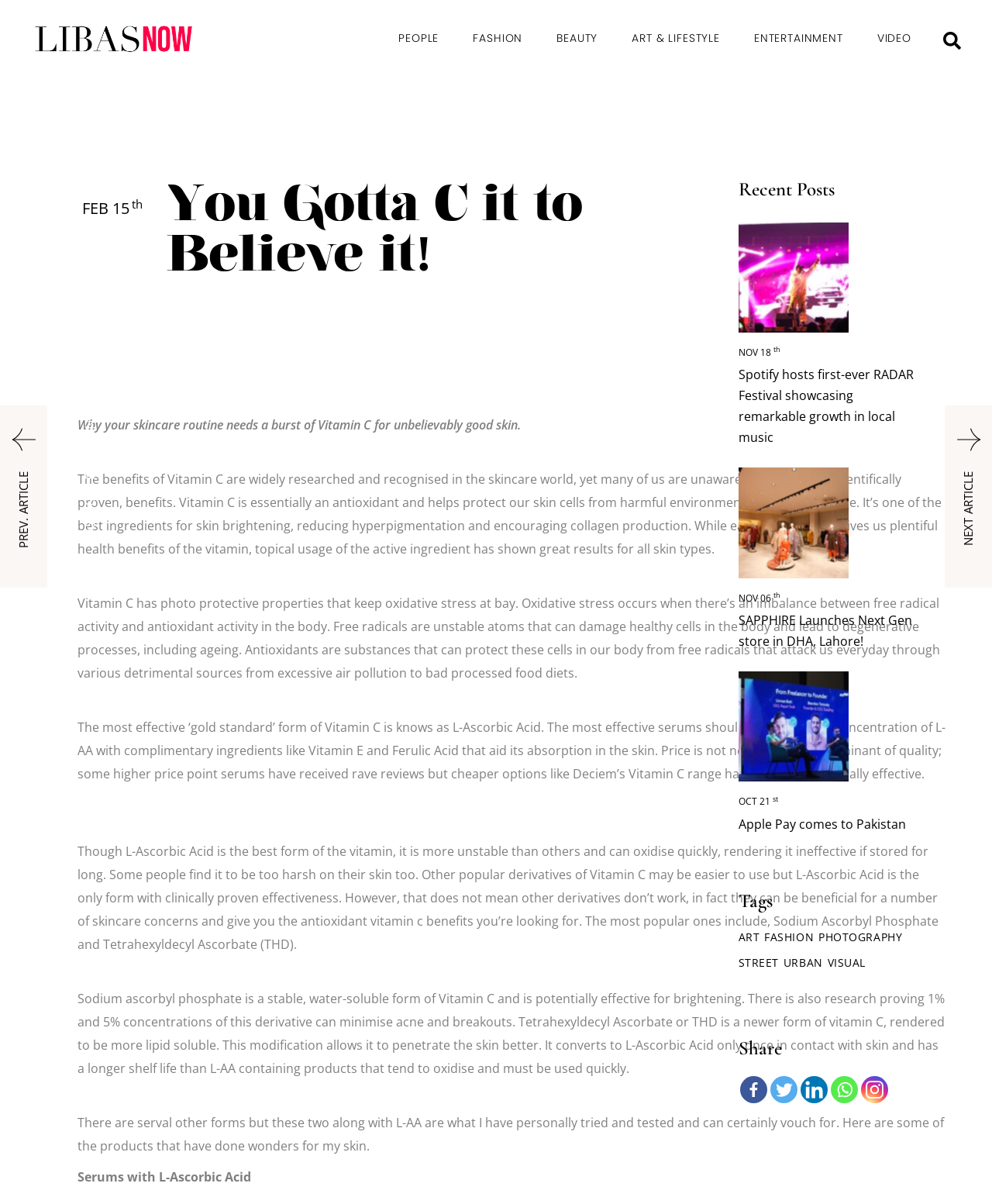What is the category of the article 'SAPPHIRE Launches Next Gen store in DHA, Lahore!'?
Please give a well-detailed answer to the question.

The article 'SAPPHIRE Launches Next Gen store in DHA, Lahore!' is categorized under 'FASHION' as it is mentioned in the 'Recent Posts' section, which includes articles from different categories, including FASHION.